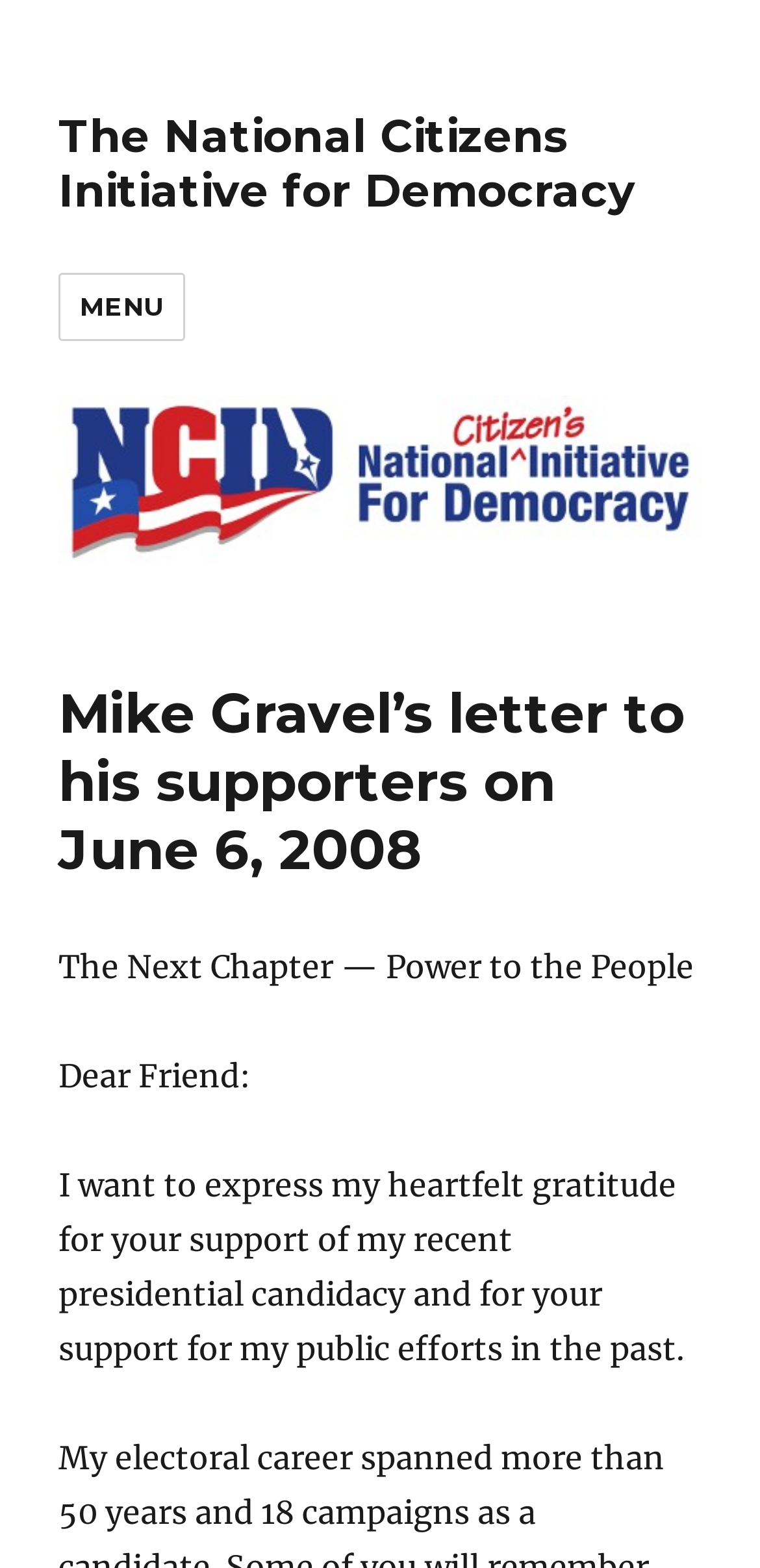What is the name of the presidential candidate?
Using the image as a reference, deliver a detailed and thorough answer to the question.

The webpage is about a letter from Mike Gravel to his supporters, and the heading 'Mike Gravel’s letter to his supporters on June 6, 2008' suggests that Mike Gravel is the presidential candidate.